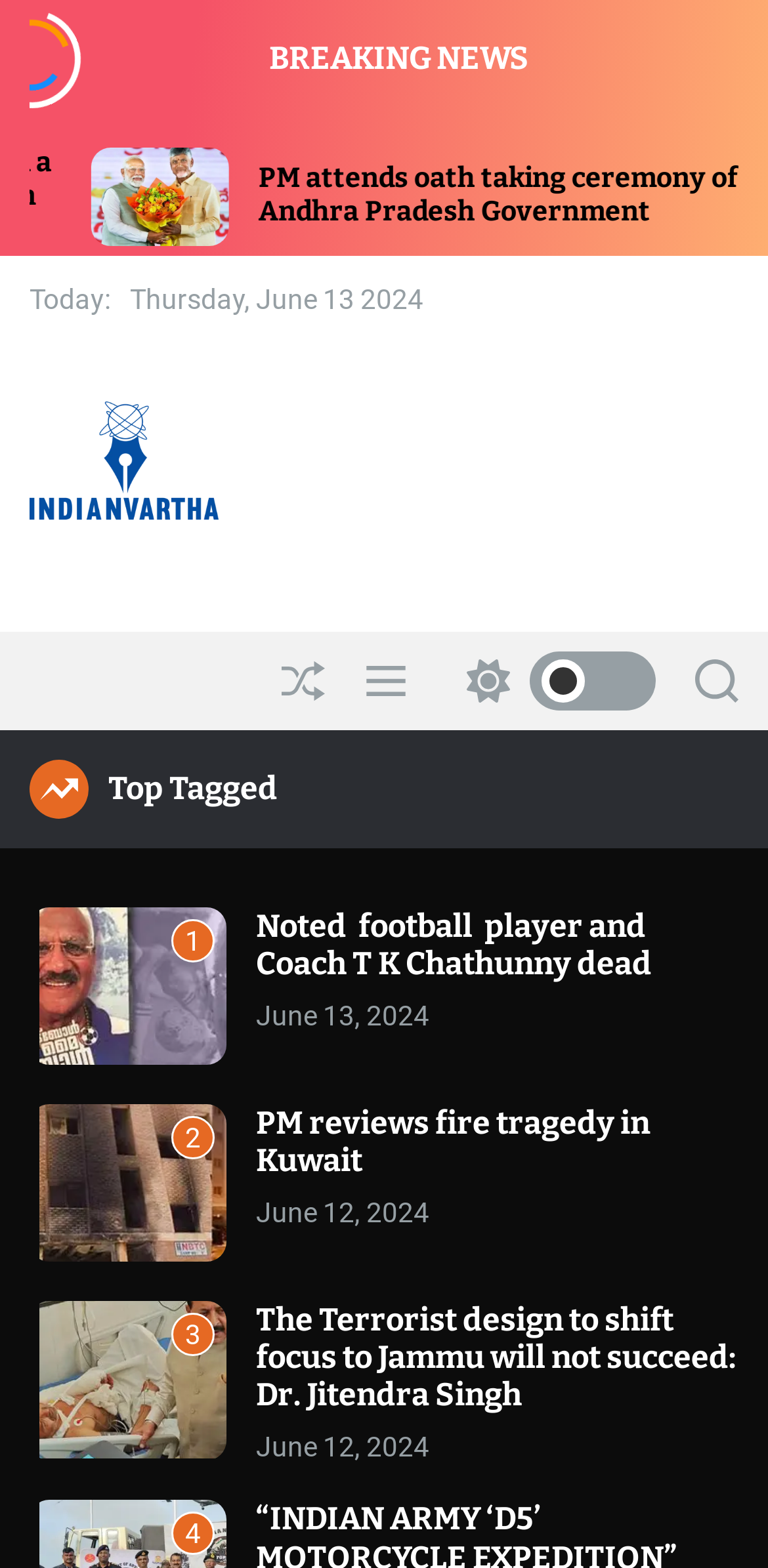Identify the bounding box coordinates of the section to be clicked to complete the task described by the following instruction: "Read the 'Noted football player and Coach T K Chathunny dead' article". The coordinates should be four float numbers between 0 and 1, formatted as [left, top, right, bottom].

[0.038, 0.578, 0.295, 0.679]